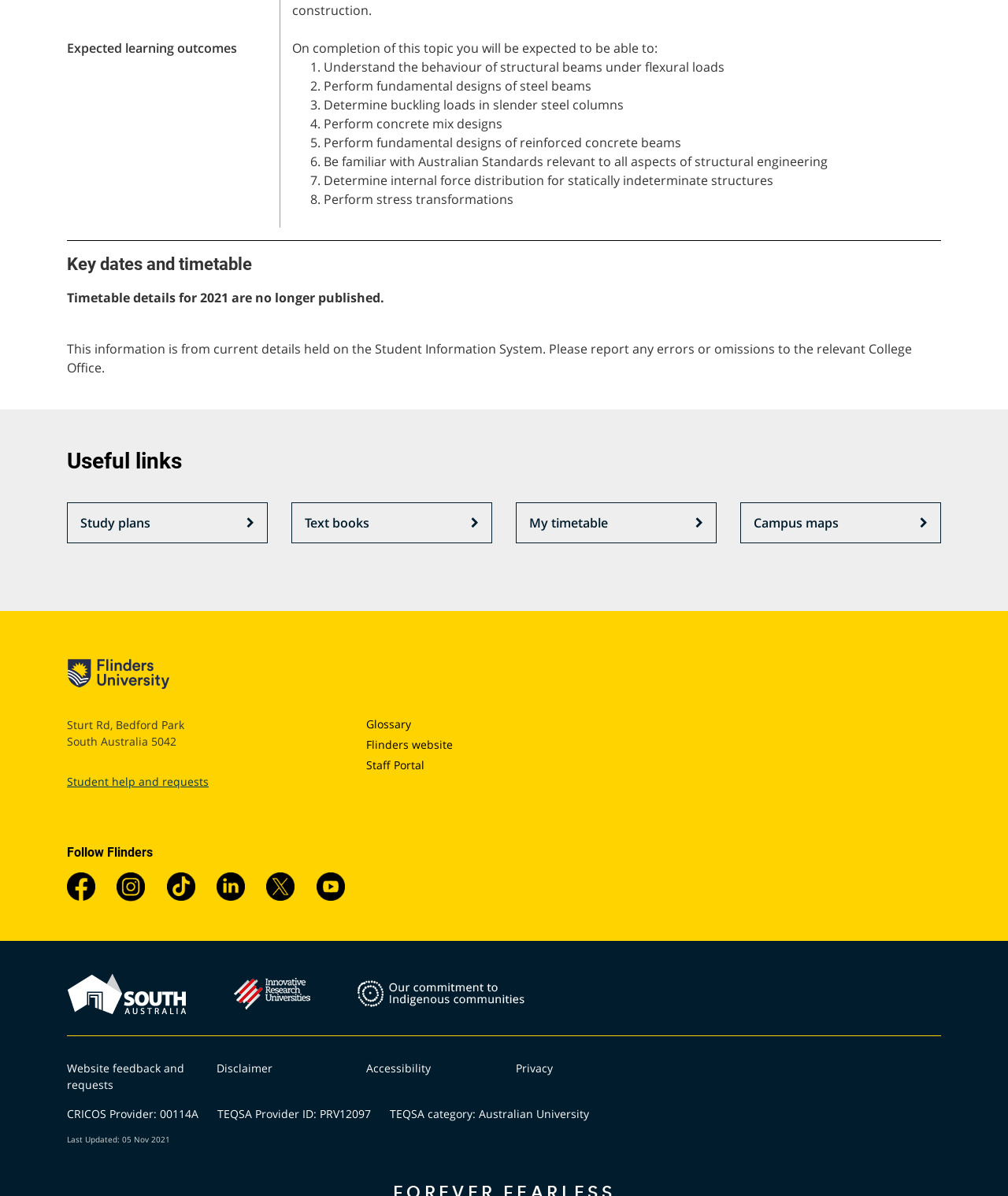Please give a one-word or short phrase response to the following question: 
What is the address of Flinders University?

Sturt Rd, Bedford Park, South Australia 5042